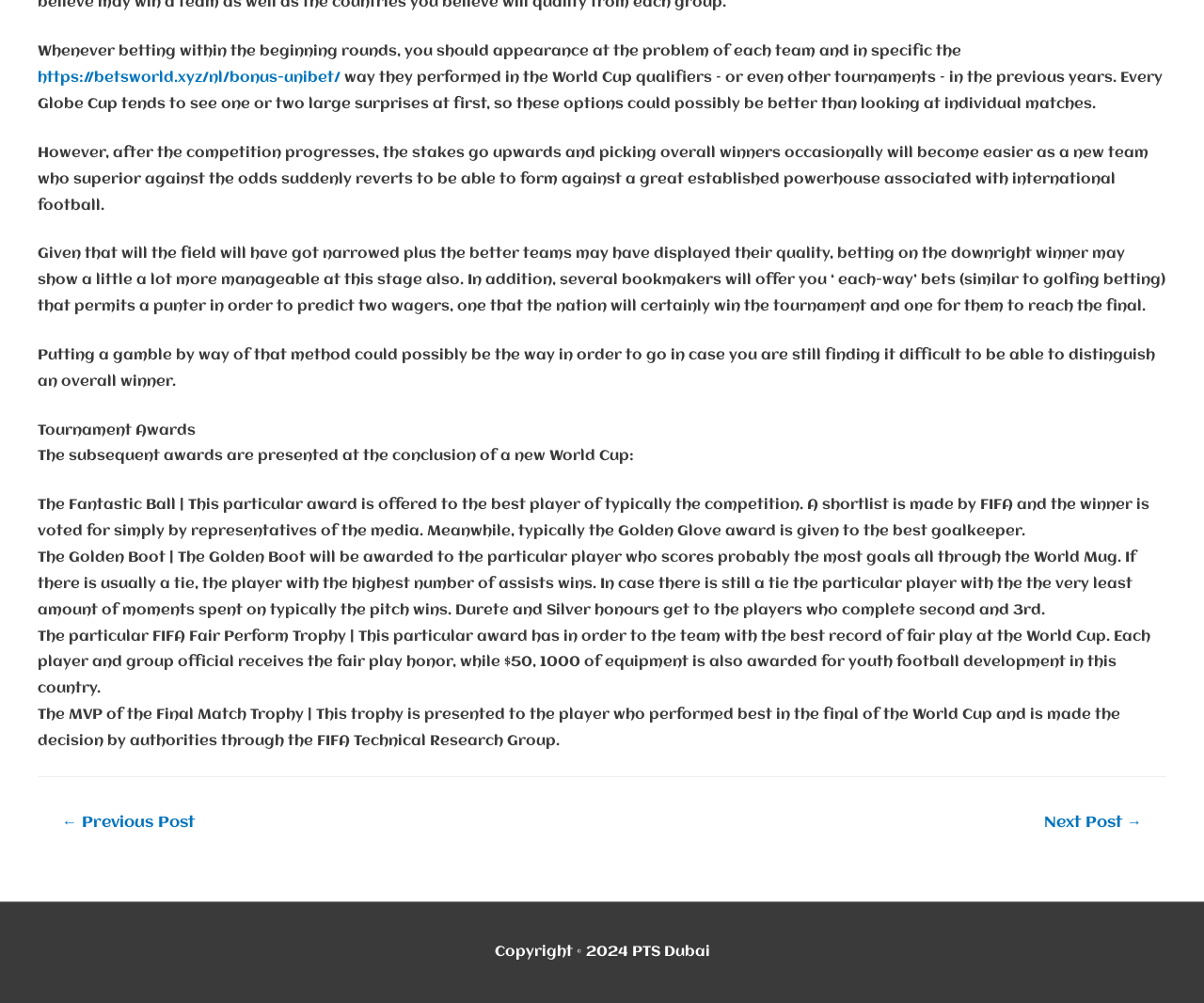Identify the bounding box of the UI element described as follows: "https://betsworld.xyz/nl/bonus-unibet/". Provide the coordinates as four float numbers in the range of 0 to 1 [left, top, right, bottom].

[0.031, 0.071, 0.283, 0.086]